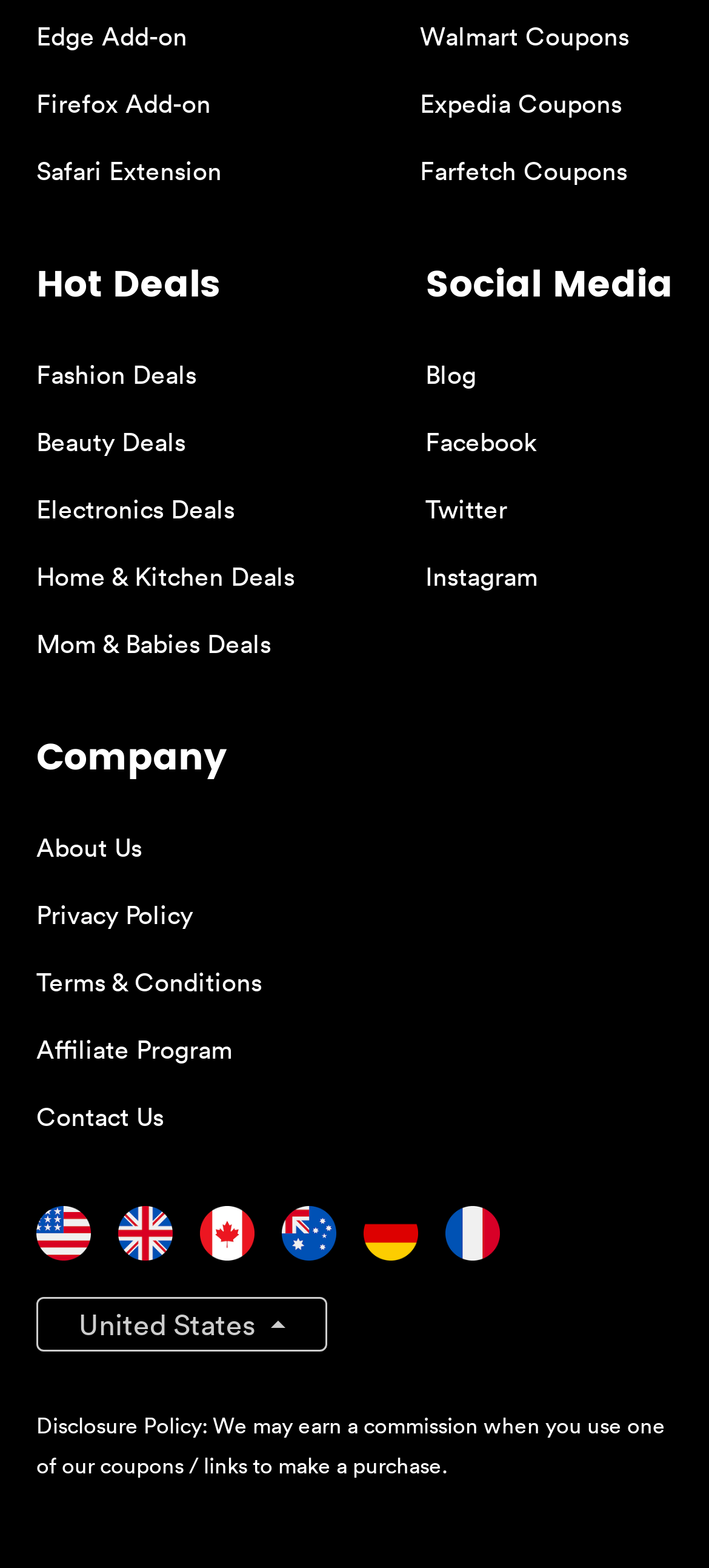Answer this question in one word or a short phrase: What is the purpose of the 'Disclosure Policy' section?

To inform about commission earnings